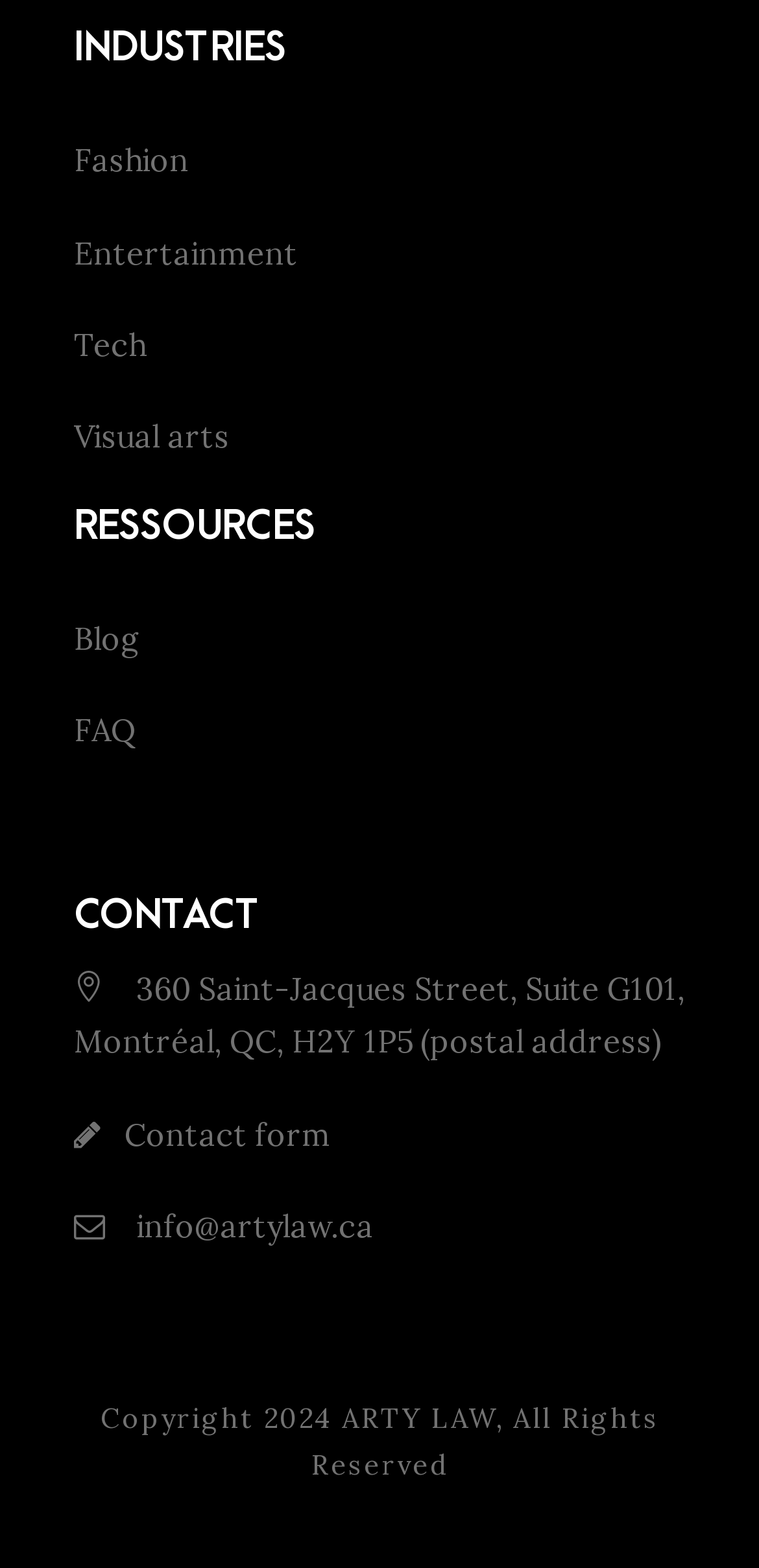Please find and report the bounding box coordinates of the element to click in order to perform the following action: "View the FAQ section". The coordinates should be expressed as four float numbers between 0 and 1, in the format [left, top, right, bottom].

[0.097, 0.453, 0.179, 0.478]